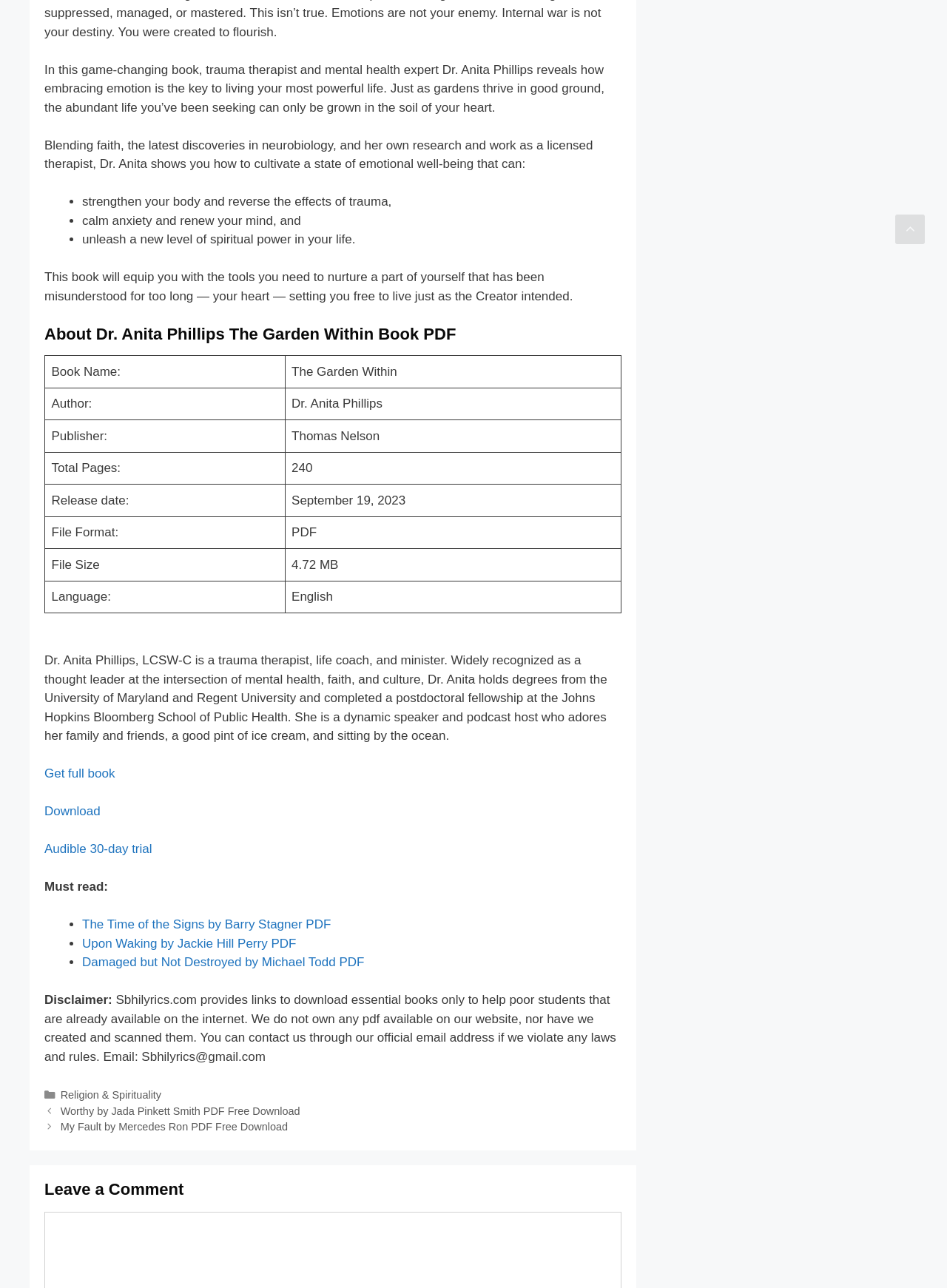Identify the bounding box coordinates of the HTML element based on this description: "Instagram".

[0.365, 0.839, 0.454, 0.856]